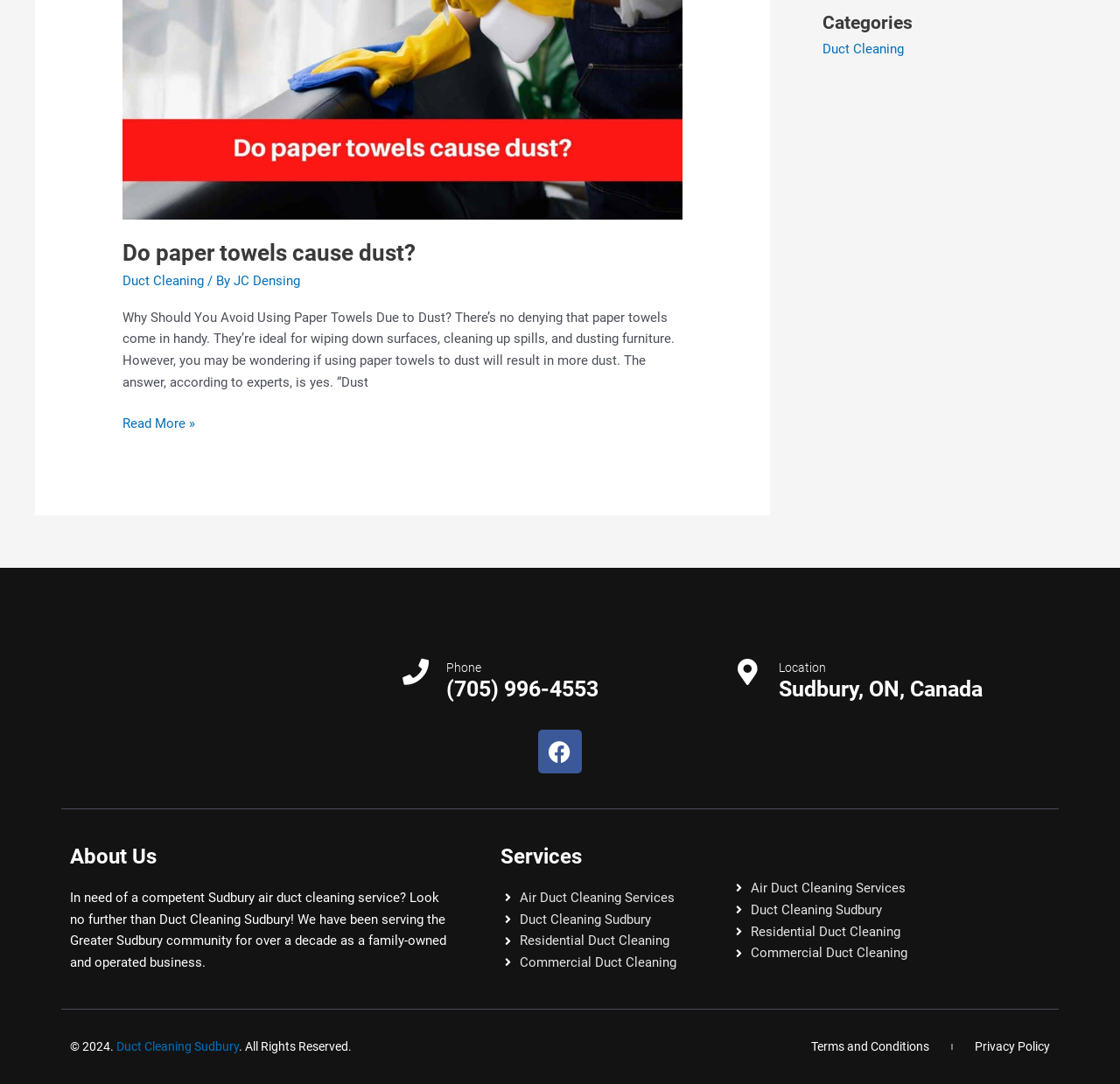Please locate the bounding box coordinates of the element's region that needs to be clicked to follow the instruction: "Learn more about 'Air Duct Cleaning Services'". The bounding box coordinates should be provided as four float numbers between 0 and 1, i.e., [left, top, right, bottom].

[0.447, 0.818, 0.637, 0.838]